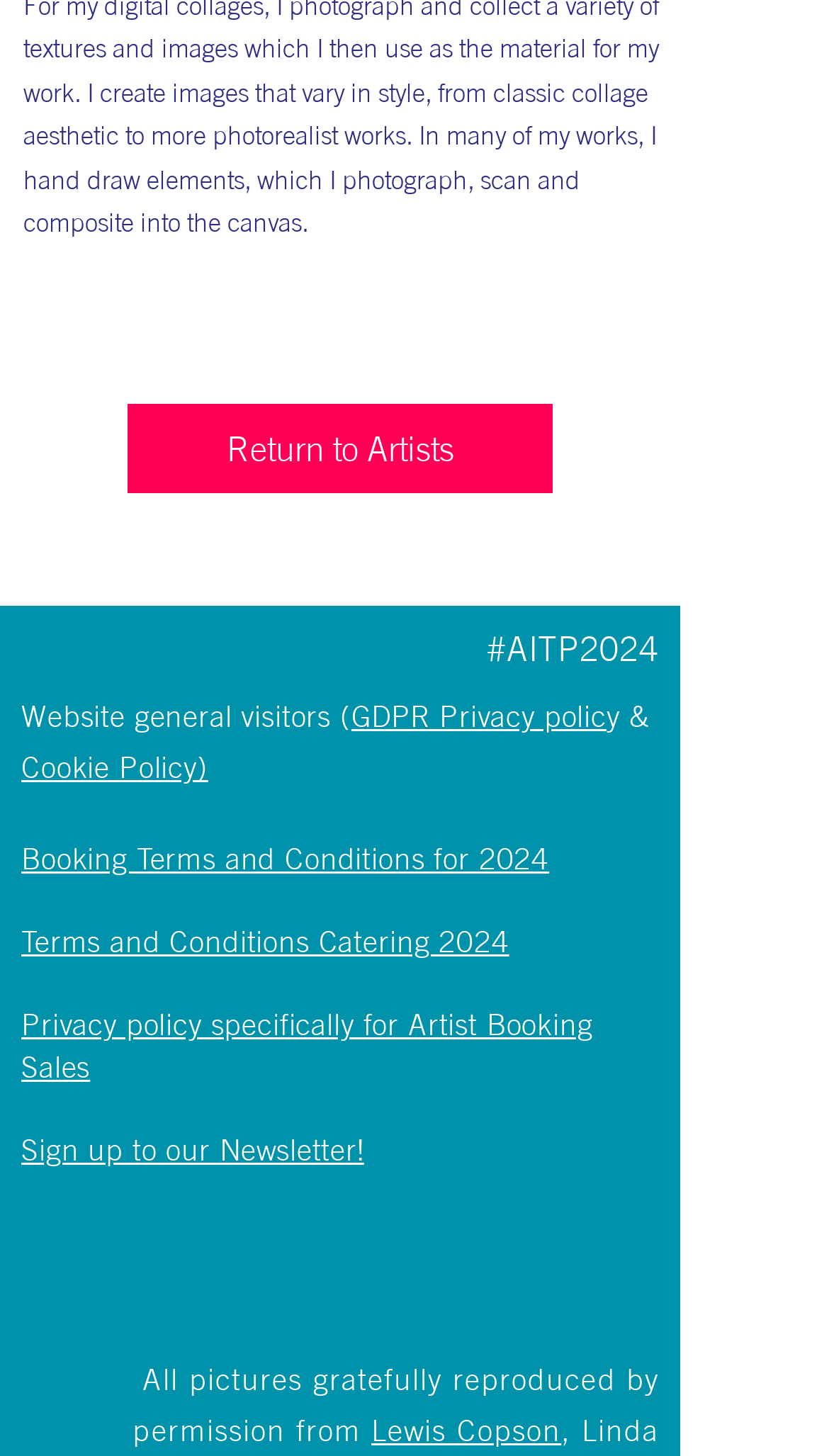What is the purpose of the 'Sign up to our Newsletter!' link?
Please provide a single word or phrase in response based on the screenshot.

To sign up for a newsletter